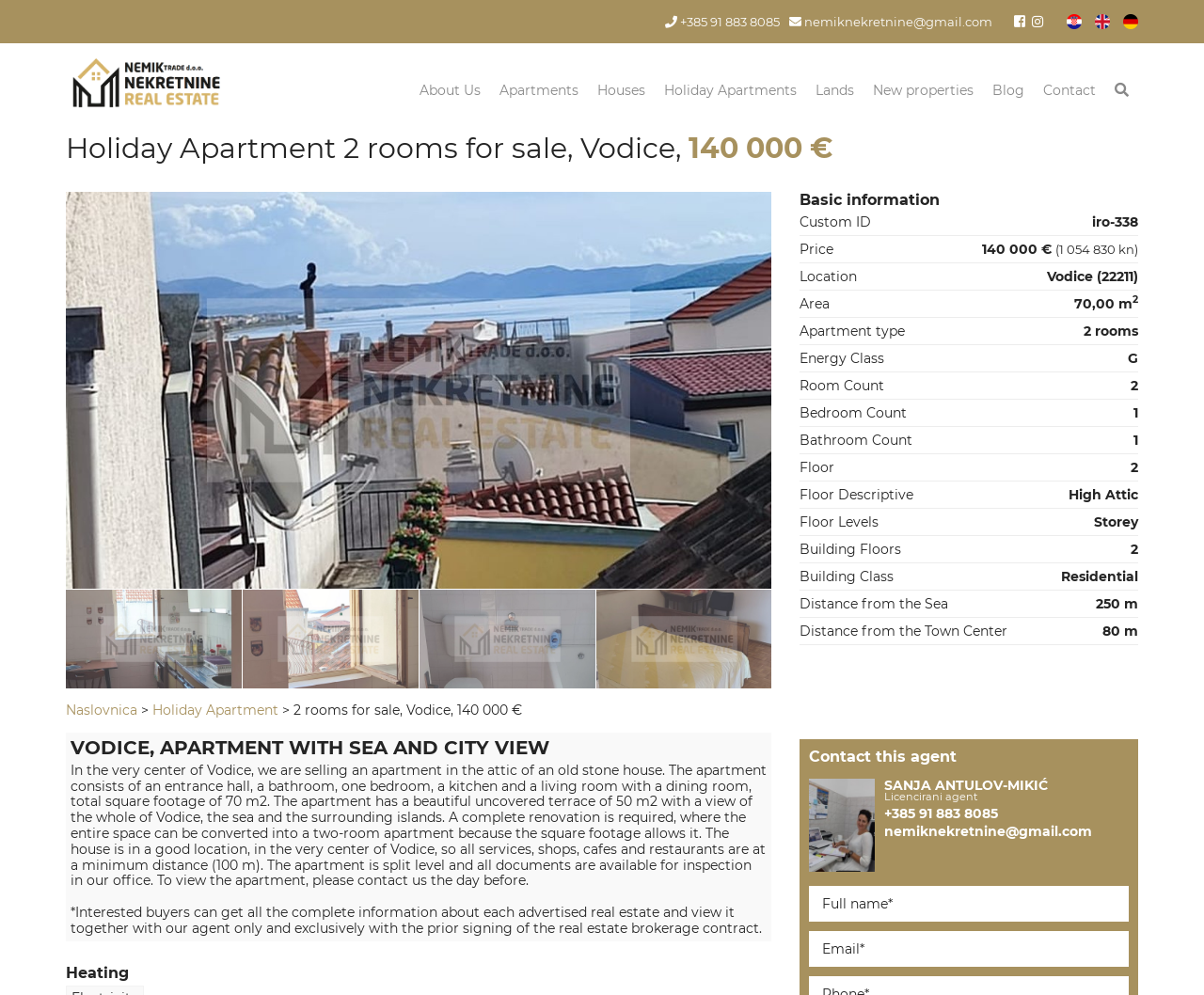What is the principal heading displayed on the webpage?

Holiday Apartment 2 rooms for sale, Vodice, 140 000 €